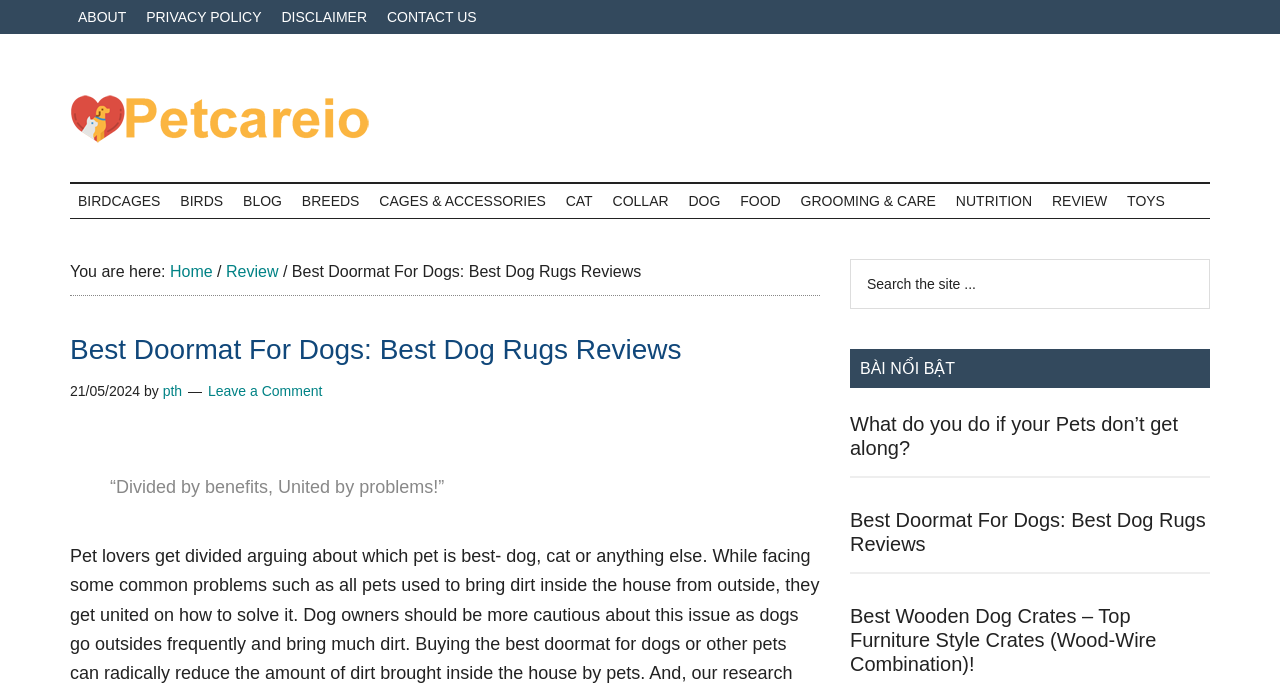How many articles are listed in the Primary Sidebar? Examine the screenshot and reply using just one word or a brief phrase.

3